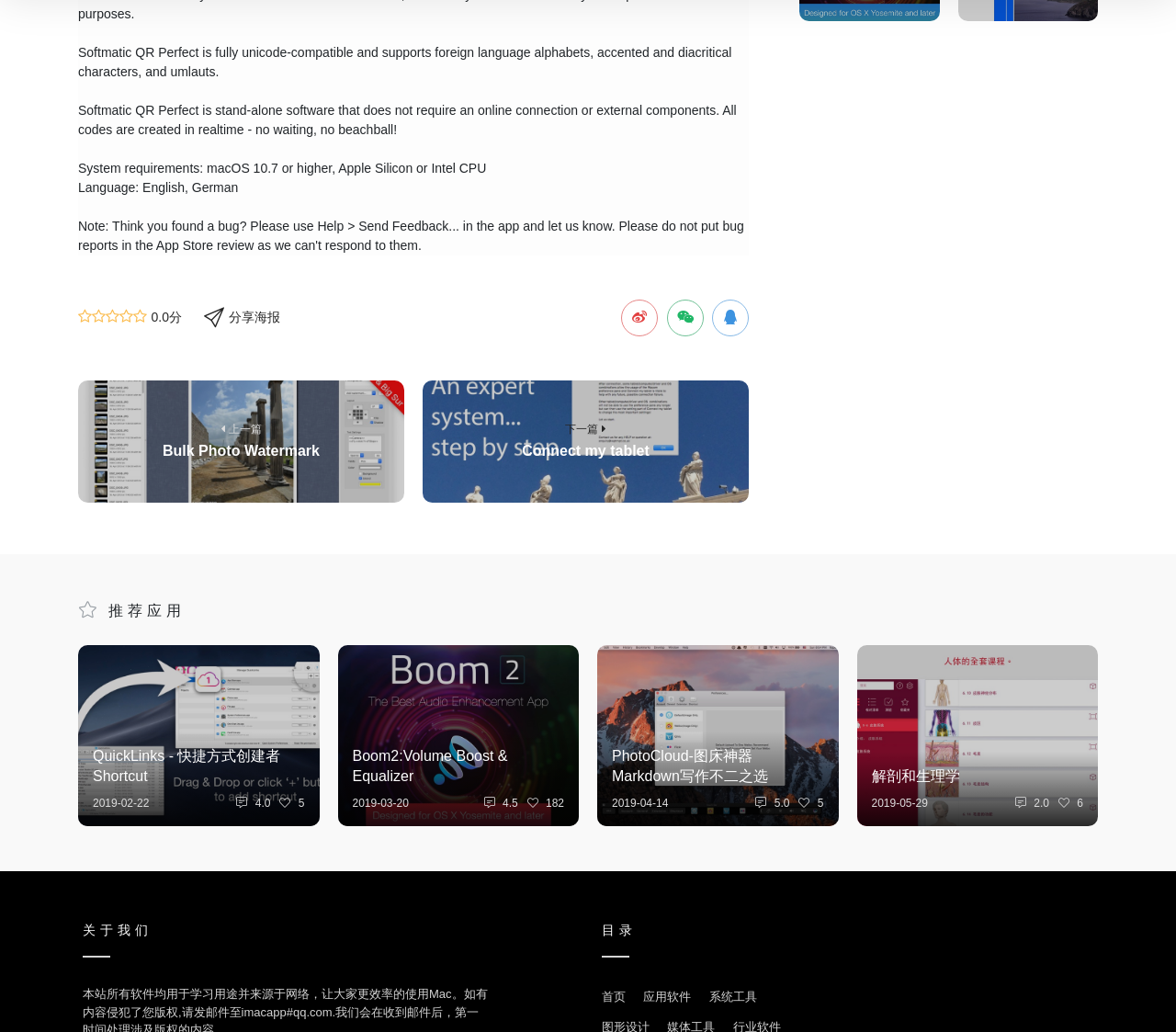Please indicate the bounding box coordinates of the element's region to be clicked to achieve the instruction: "Go to homepage". Provide the coordinates as four float numbers between 0 and 1, i.e., [left, top, right, bottom].

[0.512, 0.958, 0.532, 0.975]